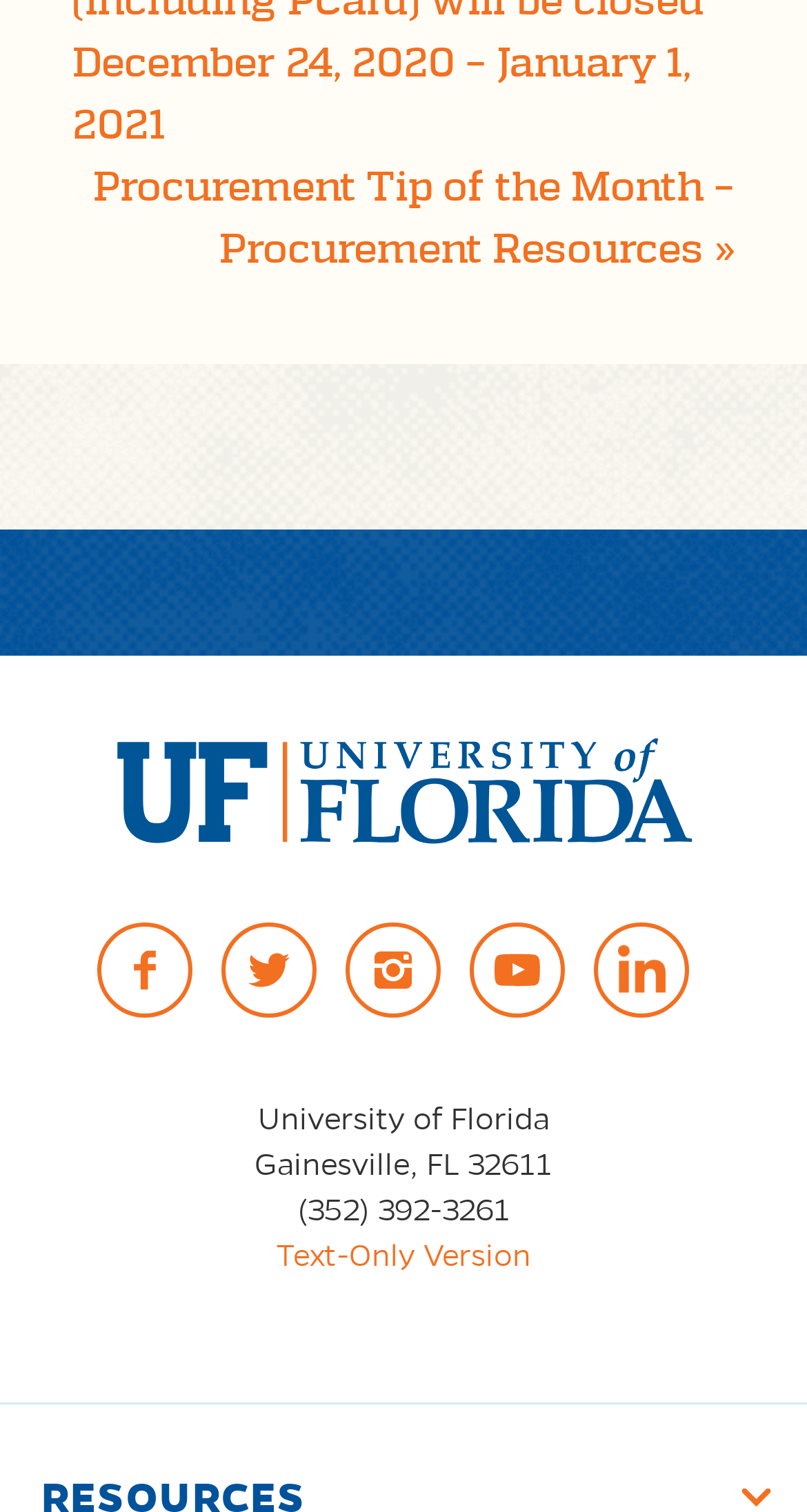Can you specify the bounding box coordinates of the area that needs to be clicked to fulfill the following instruction: "Follow on Facebook"?

[0.121, 0.61, 0.238, 0.673]